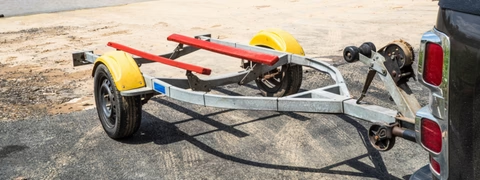Utilize the details in the image to thoroughly answer the following question: What is the surface on which the boat trailer is parked?

The caption describes the background as a mix of concrete and gravel, which suggests that the boat trailer is parked on a paved surface, likely in a practical setting for boating activities.